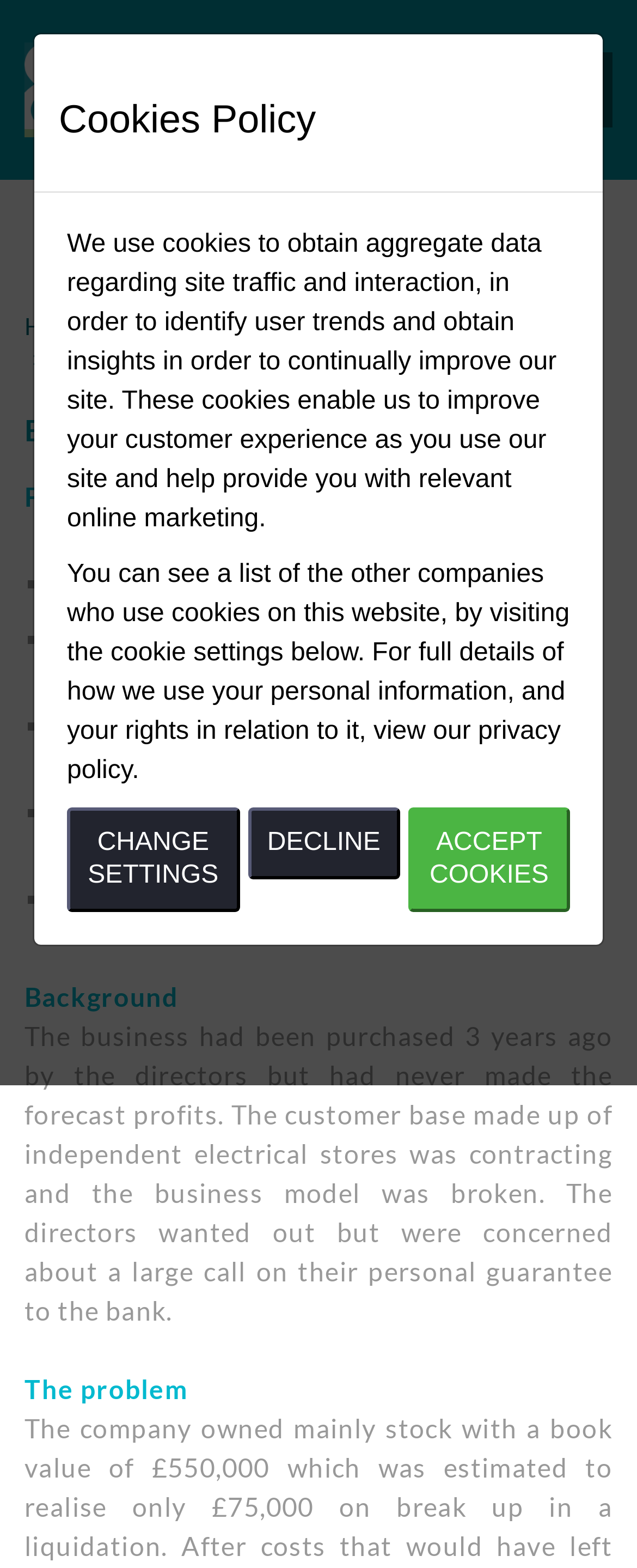Using the given description, provide the bounding box coordinates formatted as (top-left x, top-left y, bottom-right x, bottom-right y), with all values being floating point numbers between 0 and 1. Description: Is Your Business in Danger?

[0.318, 0.317, 1.0, 0.361]